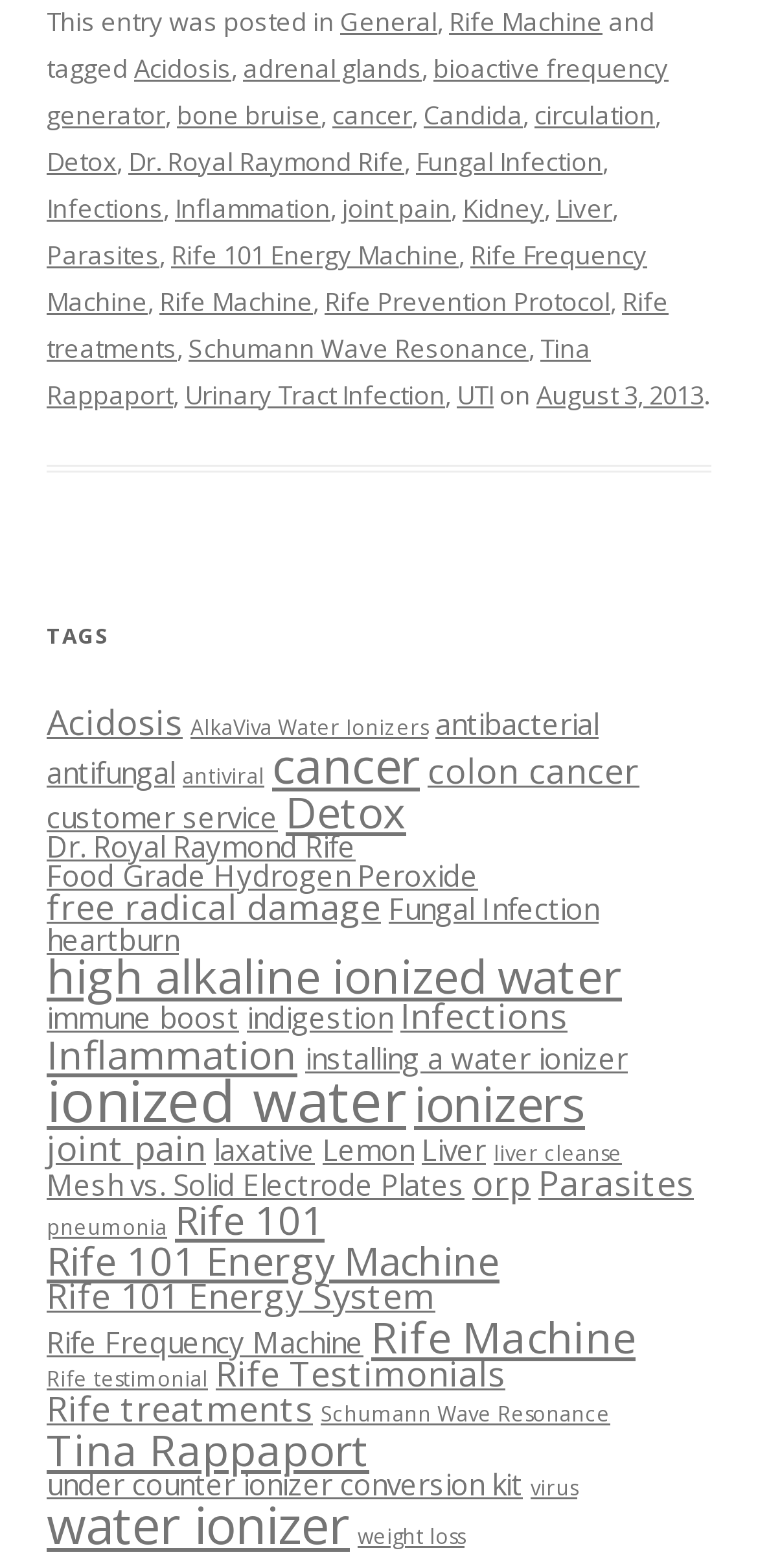Locate the bounding box coordinates of the area where you should click to accomplish the instruction: "Read the post tagged with 'Acidosis'".

[0.177, 0.032, 0.305, 0.054]